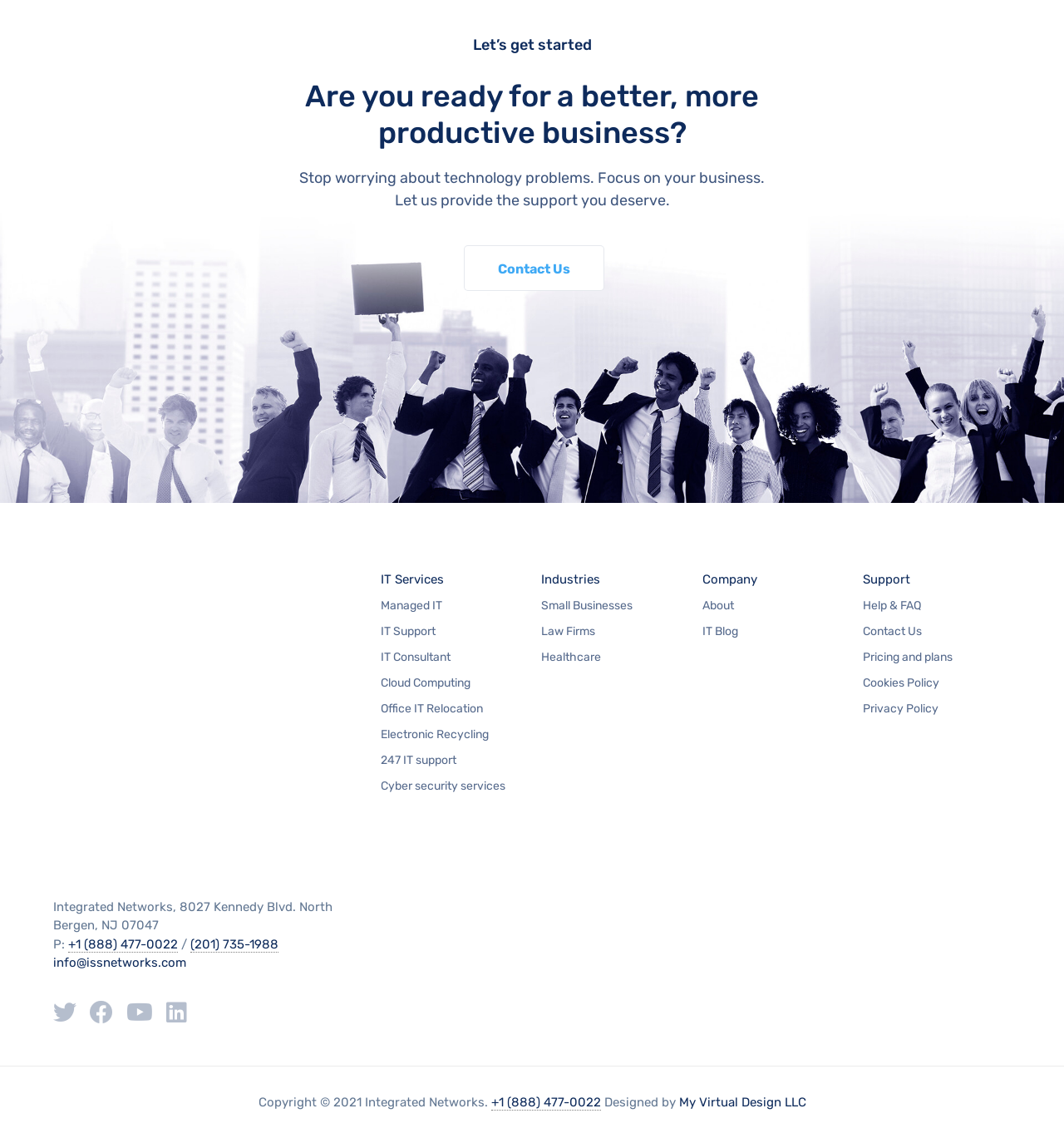Respond with a single word or phrase to the following question:
What services does the company offer?

IT Services, Managed IT, IT Support, etc.